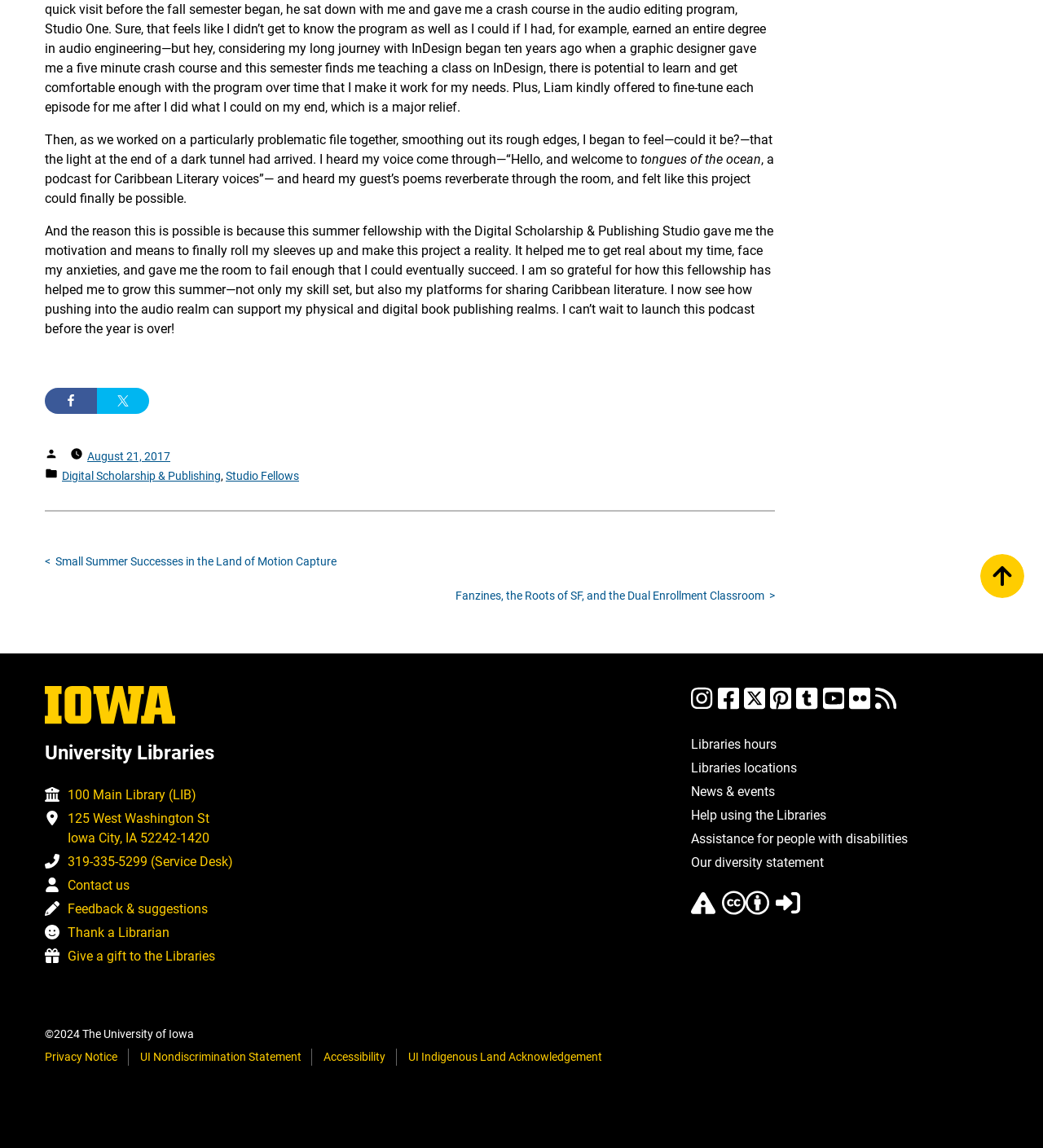Identify the bounding box coordinates of the area that should be clicked in order to complete the given instruction: "Share on Facebook". The bounding box coordinates should be four float numbers between 0 and 1, i.e., [left, top, right, bottom].

[0.043, 0.338, 0.093, 0.361]